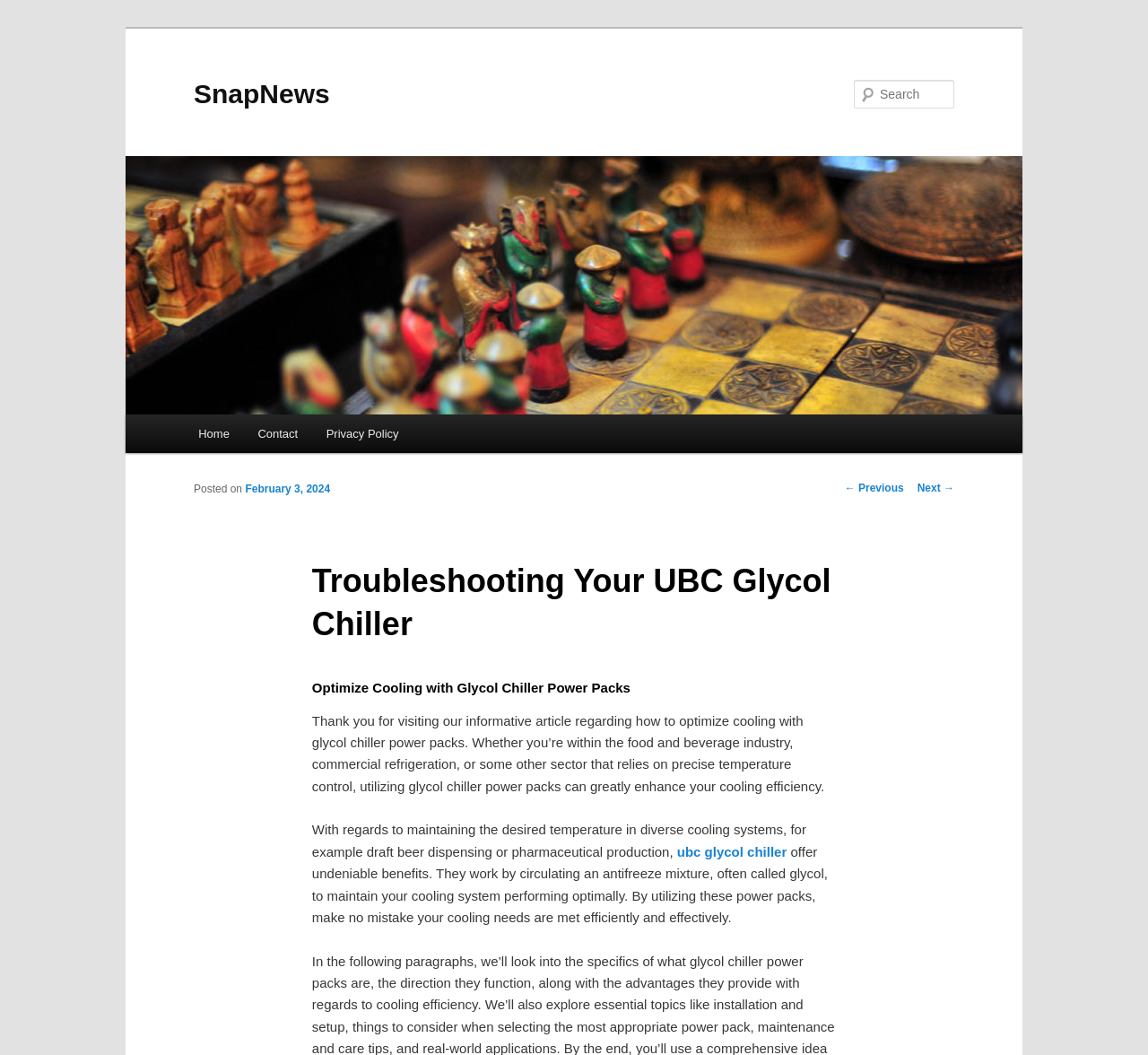Find the bounding box coordinates of the element you need to click on to perform this action: 'Read the article 'How to Safely Buy Cheap Backlinks for SEO Success''. The coordinates should be represented by four float values between 0 and 1, in the format [left, top, right, bottom].

None